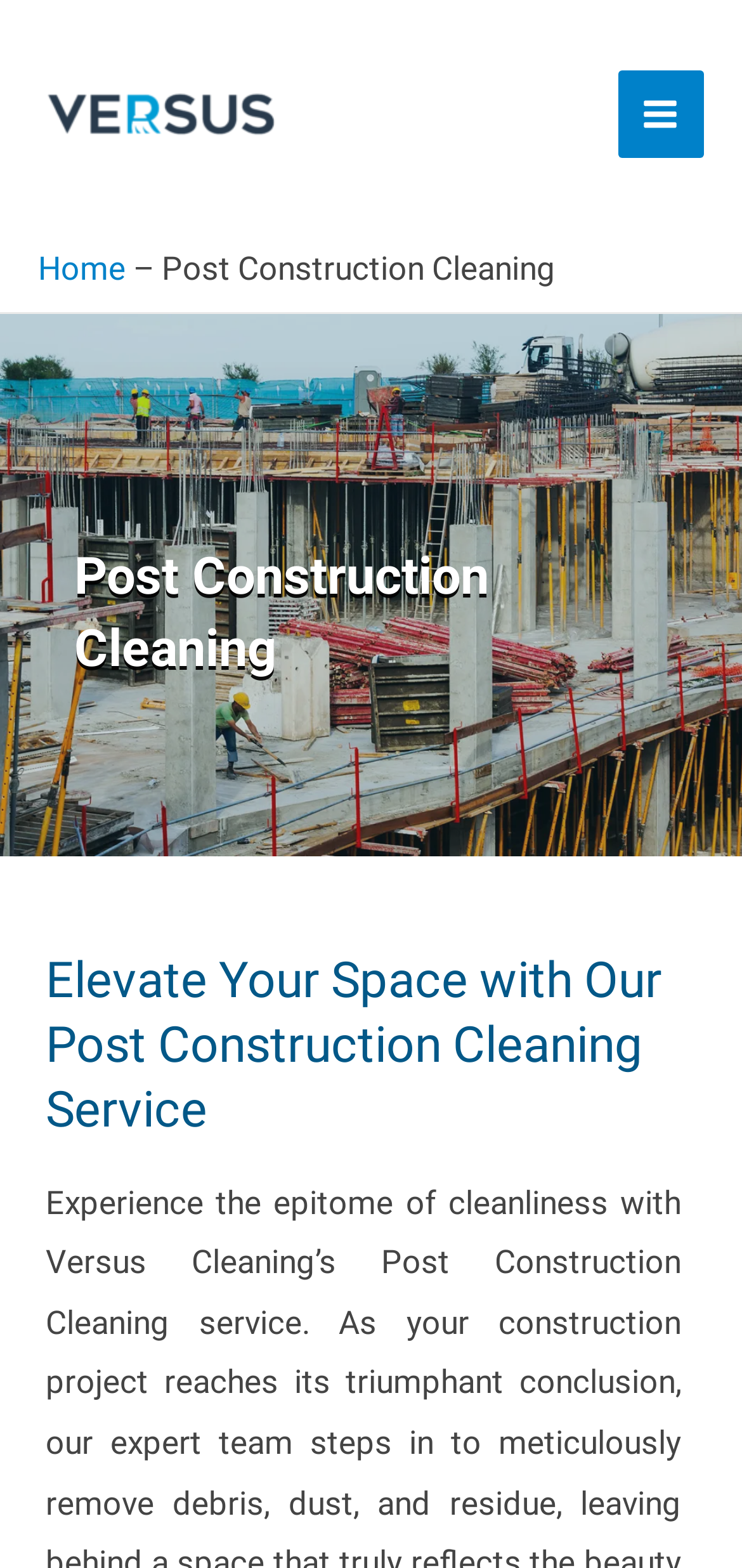Explain the webpage's design and content in an elaborate manner.

The webpage is about post-construction cleaning services offered by Versus Cleaning. At the top left corner, there is a Versus Cleaning logo, which is an image linked to the company's website. Next to the logo, there is a navigation menu with a "Home" link and a breadcrumb trail indicating the current page, "Post Construction Cleaning".

On the top right corner, there is a "Main Menu" button, which is not expanded by default. It has an associated image, but no text description.

Below the navigation menu, there is a prominent heading that reads "Post Construction Cleaning" in a larger font size. This heading is followed by a subheading that says "Elevate Your Space with Our Post Construction Cleaning Service", which takes up most of the width of the page.

The overall layout of the page suggests that the main content will be focused on describing the post-construction cleaning services offered by Versus Cleaning, with an emphasis on the benefits of using their service.